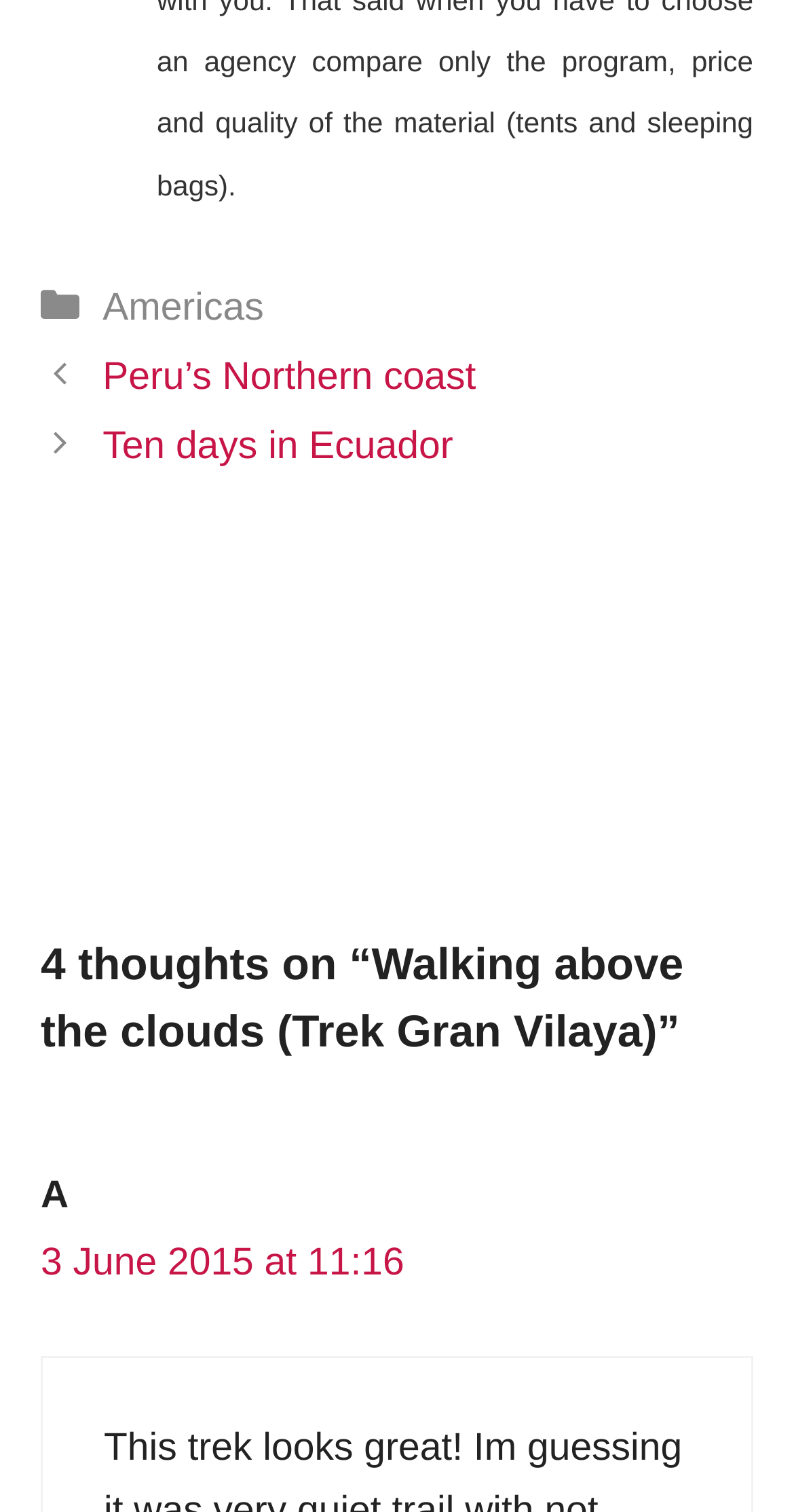Using the provided description Peru’s Northern coast, find the bounding box coordinates for the UI element. Provide the coordinates in (top-left x, top-left y, bottom-right x, bottom-right y) format, ensuring all values are between 0 and 1.

[0.129, 0.236, 0.599, 0.264]